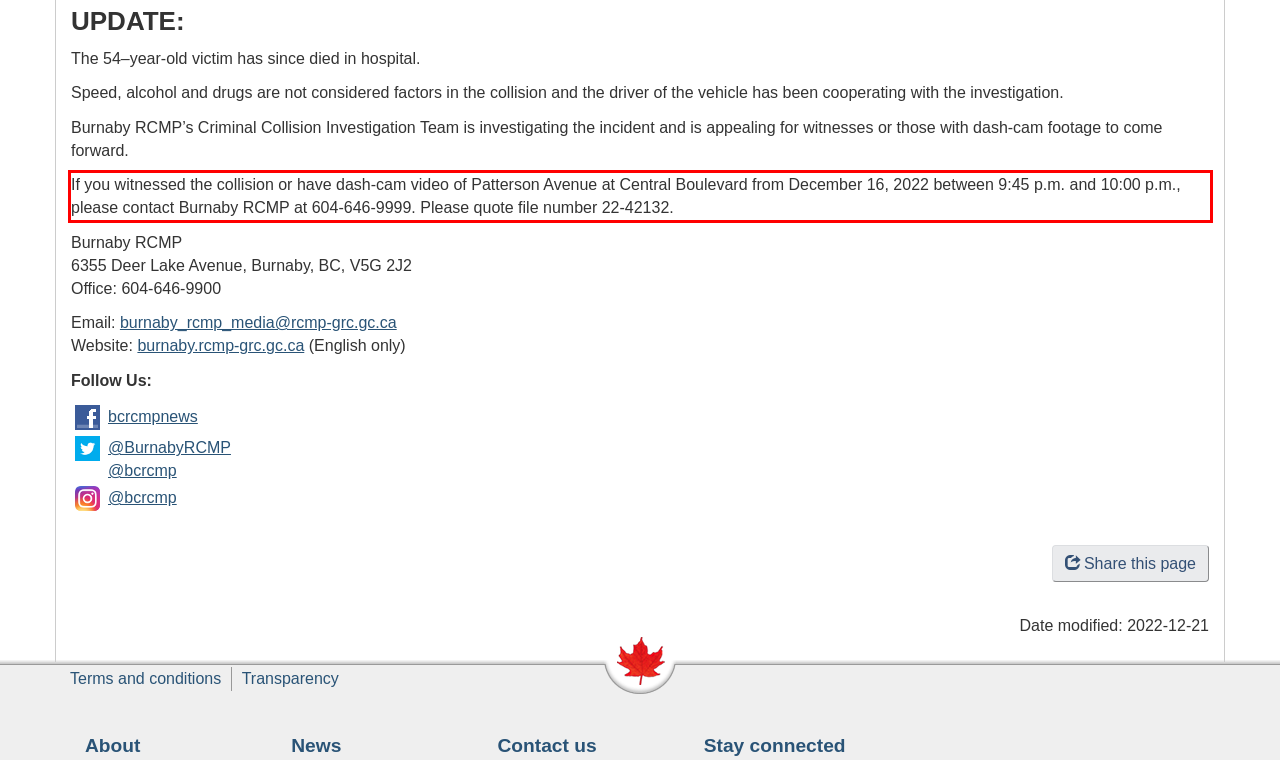From the given screenshot of a webpage, identify the red bounding box and extract the text content within it.

If you witnessed the collision or have dash-cam video of Patterson Avenue at Central Boulevard from December 16, 2022 between 9:45 p.m. and 10:00 p.m., please contact Burnaby RCMP at 604-646-9999. Please quote file number 22-42132.